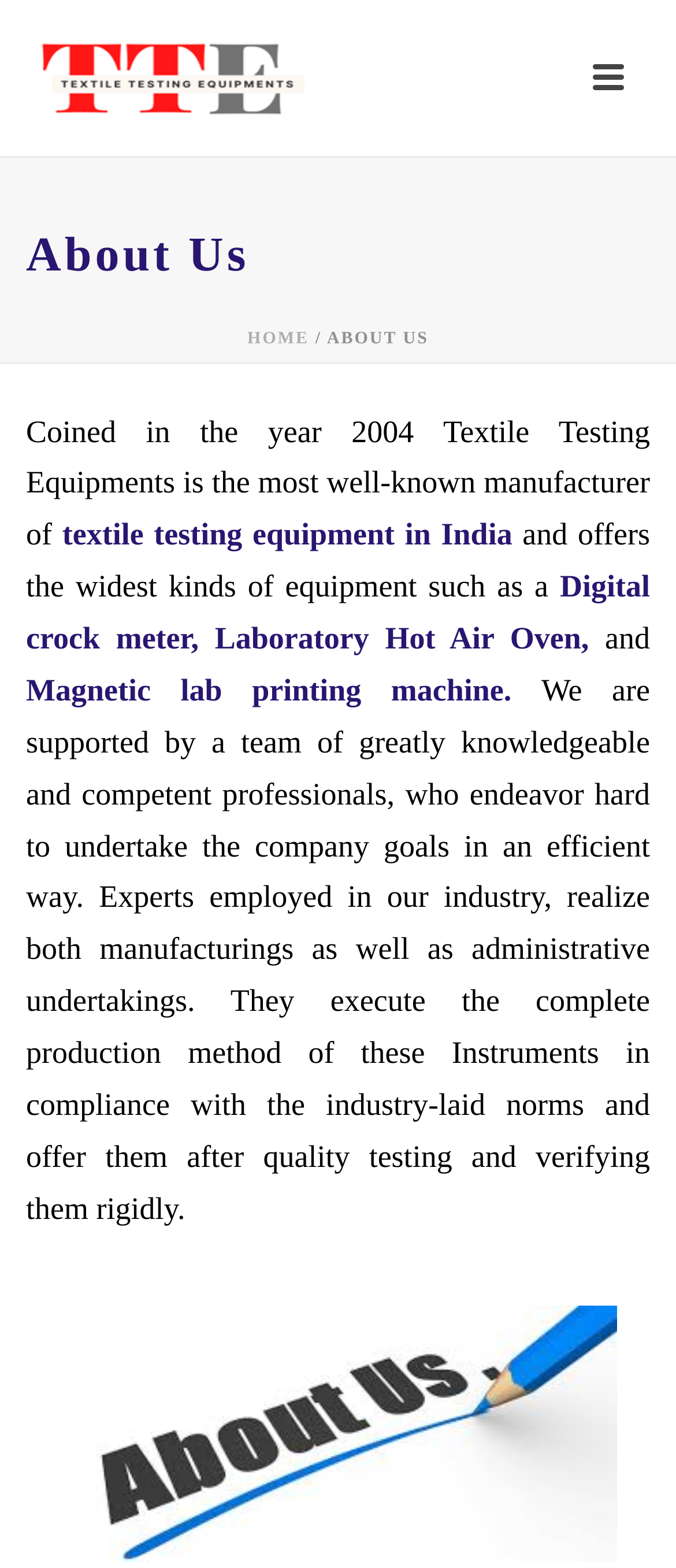Locate the UI element described as follows: "Home". Return the bounding box coordinates as four float numbers between 0 and 1 in the order [left, top, right, bottom].

[0.366, 0.21, 0.457, 0.222]